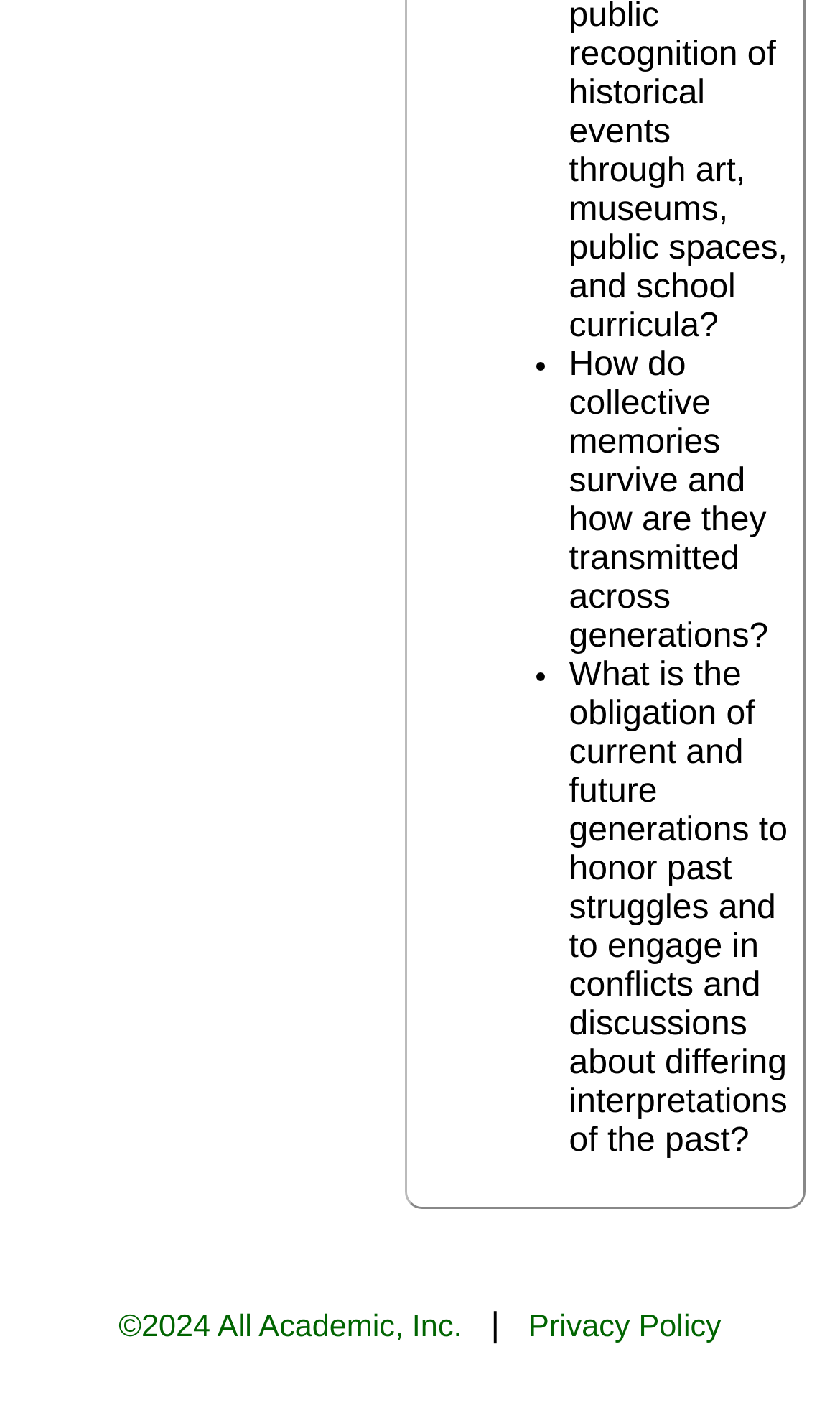From the element description: "Privacy Policy", extract the bounding box coordinates of the UI element. The coordinates should be expressed as four float numbers between 0 and 1, in the order [left, top, right, bottom].

[0.629, 0.924, 0.859, 0.948]